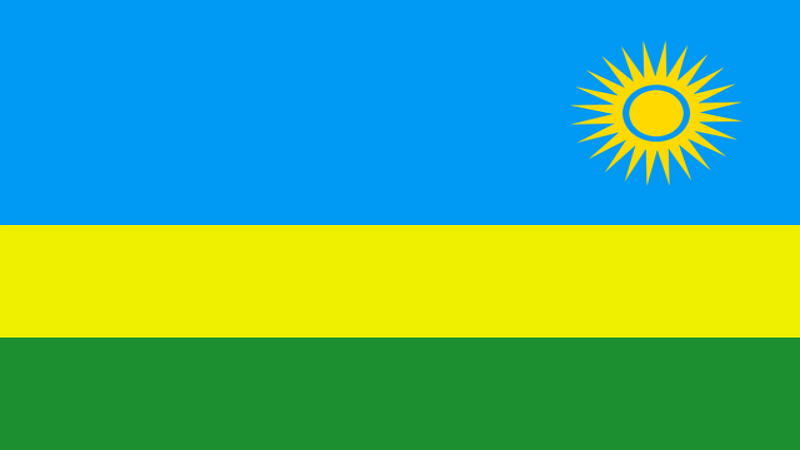What is represented by the green stripe?
Based on the image, answer the question in a detailed manner.

The bottom stripe of the flag is a rich green, which reflects the country's lush landscapes and agricultural potential, highlighting Rwanda's natural resources and potential for growth.